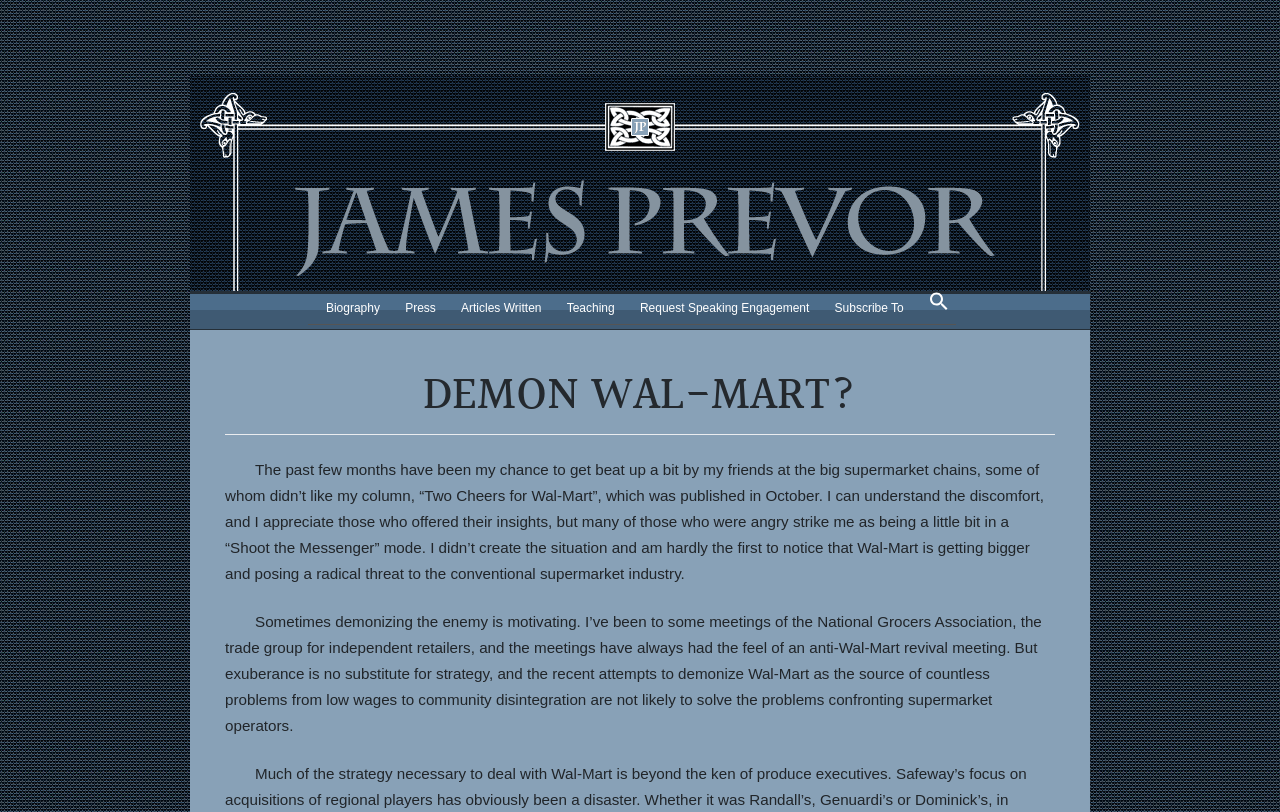Can you pinpoint the bounding box coordinates for the clickable element required for this instruction: "click the banner top link"? The coordinates should be four float numbers between 0 and 1, i.e., [left, top, right, bottom].

[0.148, 0.211, 0.852, 0.237]